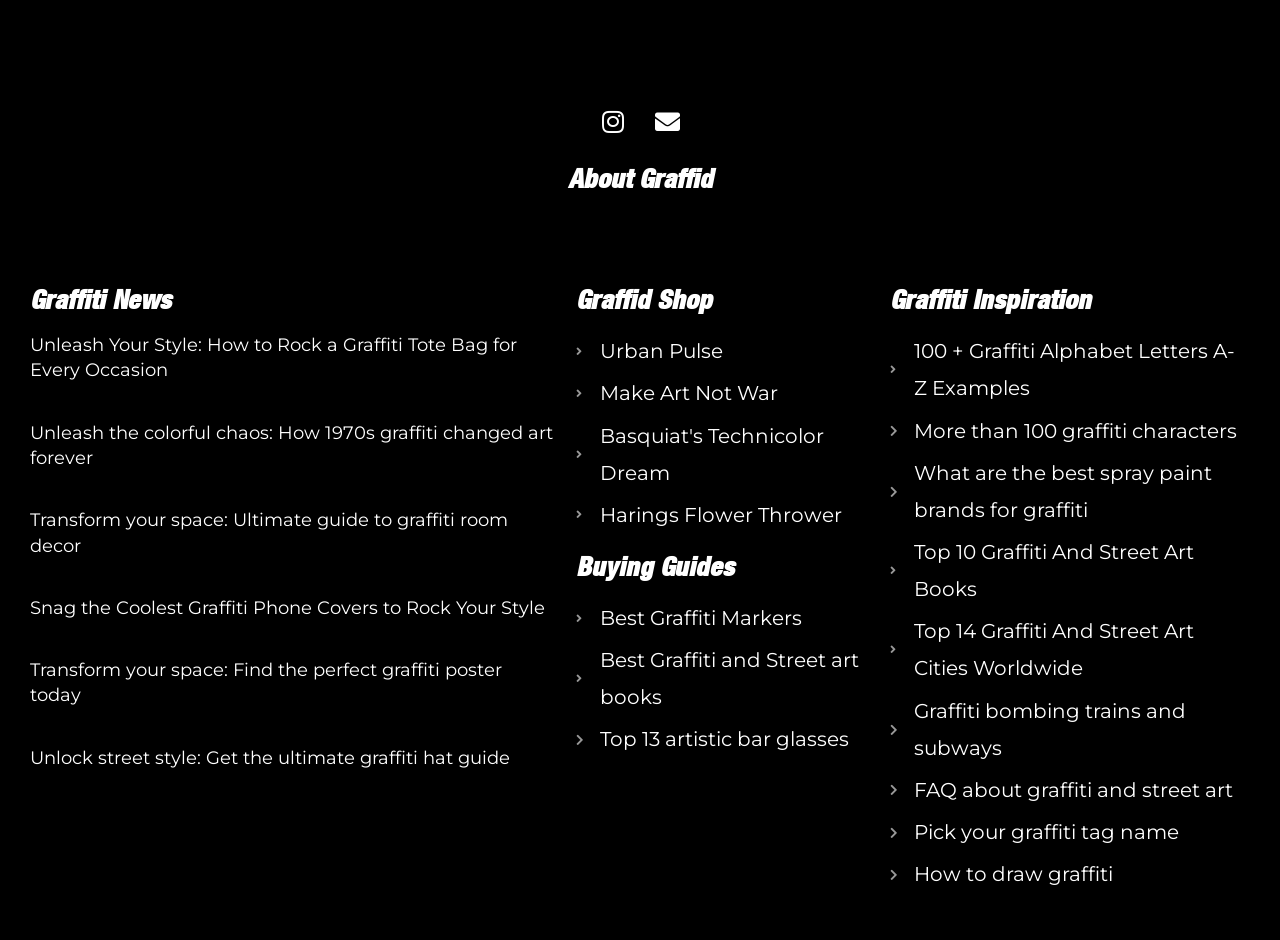How many articles are on the front page?
Please provide a single word or phrase as the answer based on the screenshot.

5